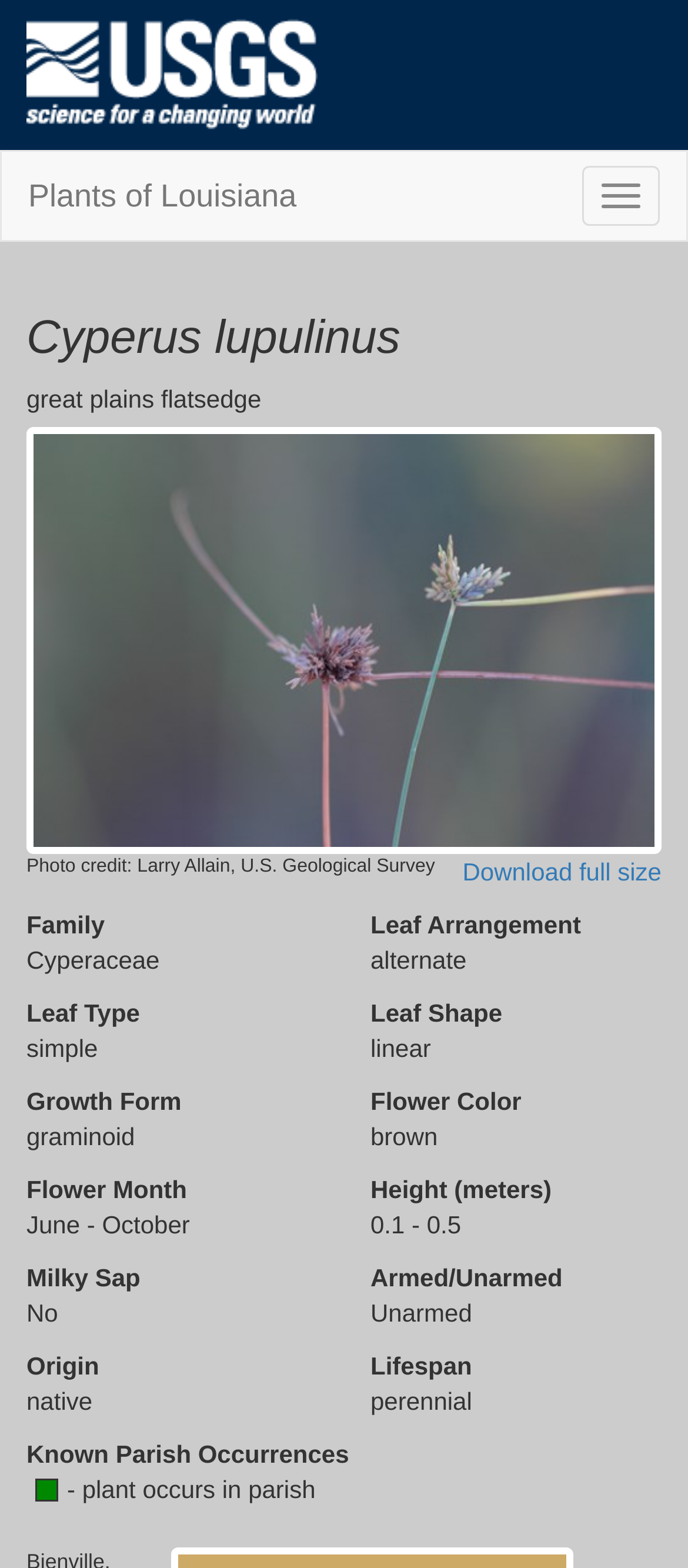Using the element description: "Download full size", determine the bounding box coordinates for the specified UI element. The coordinates should be four float numbers between 0 and 1, [left, top, right, bottom].

[0.672, 0.547, 0.962, 0.565]